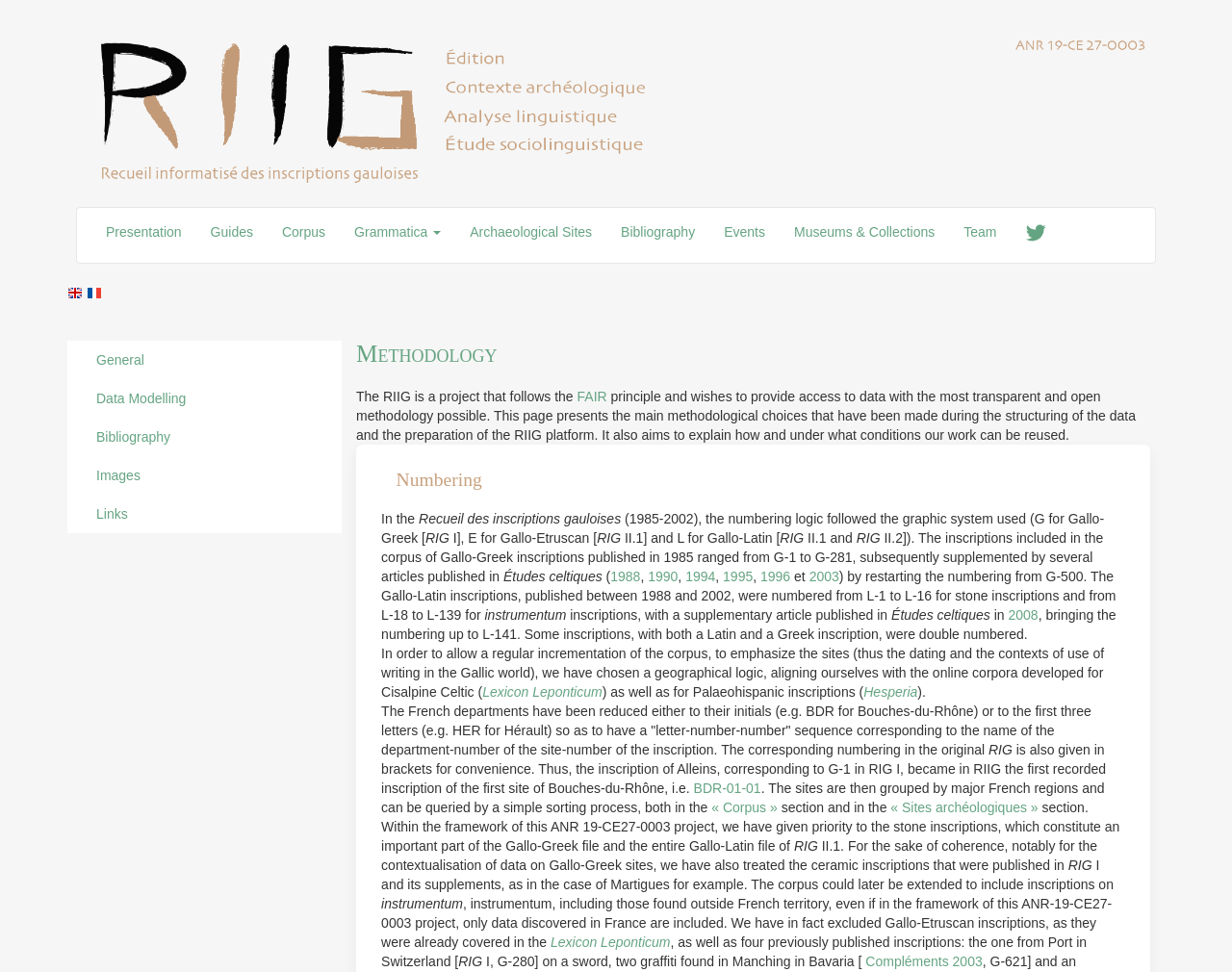Identify the bounding box coordinates of the HTML element based on this description: "1988".

[0.496, 0.585, 0.52, 0.601]